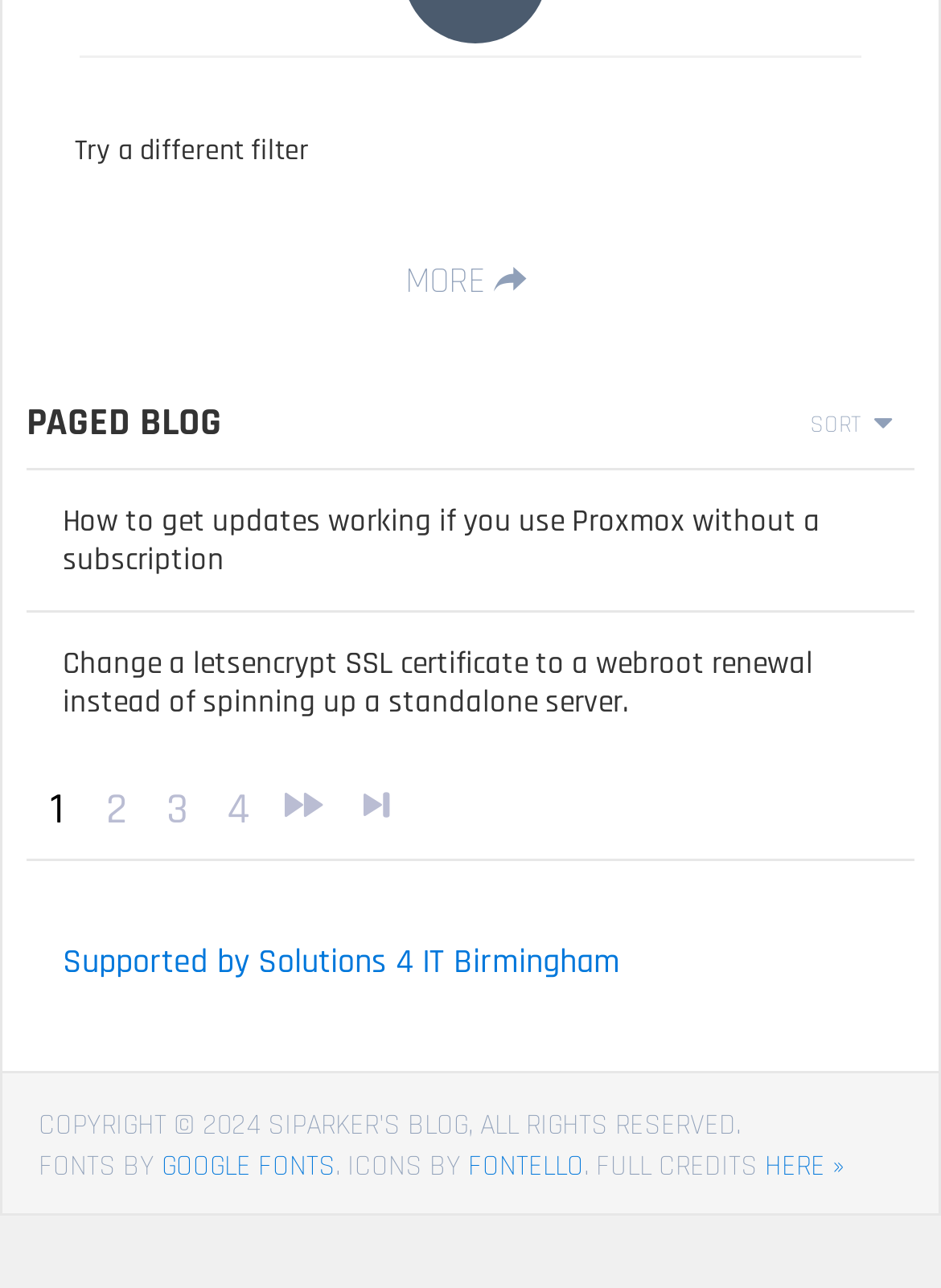Examine the image carefully and respond to the question with a detailed answer: 
What is the topic of the first article?

I determined the topic of the first article by reading the StaticText element 'How to get updates working if you use Proxmox without a subscription' which is located at the top of the webpage, indicating that the first article is about getting updates working with Proxmox.